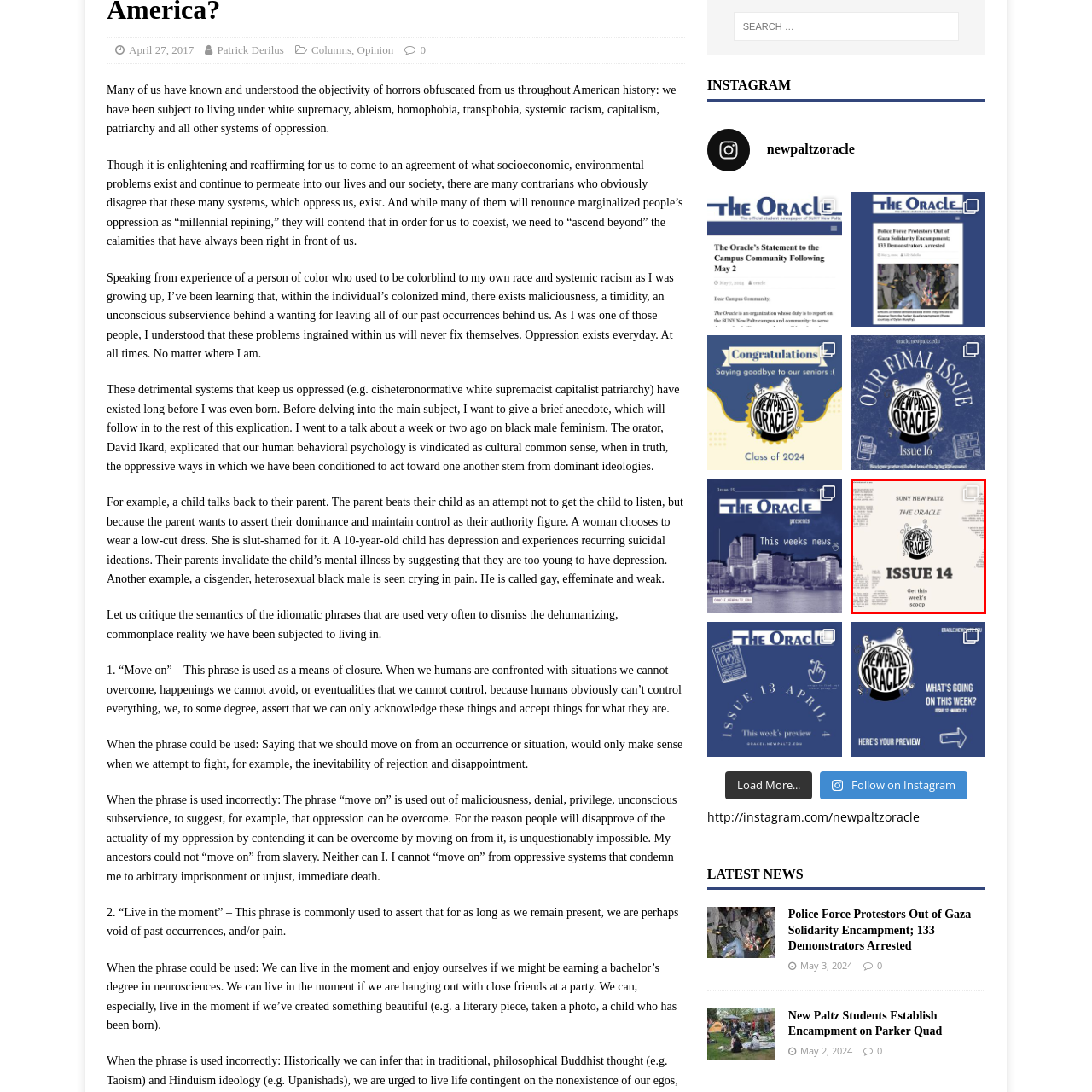Examine the image within the red border and provide a concise answer: What is the edition number of the newspaper?

14